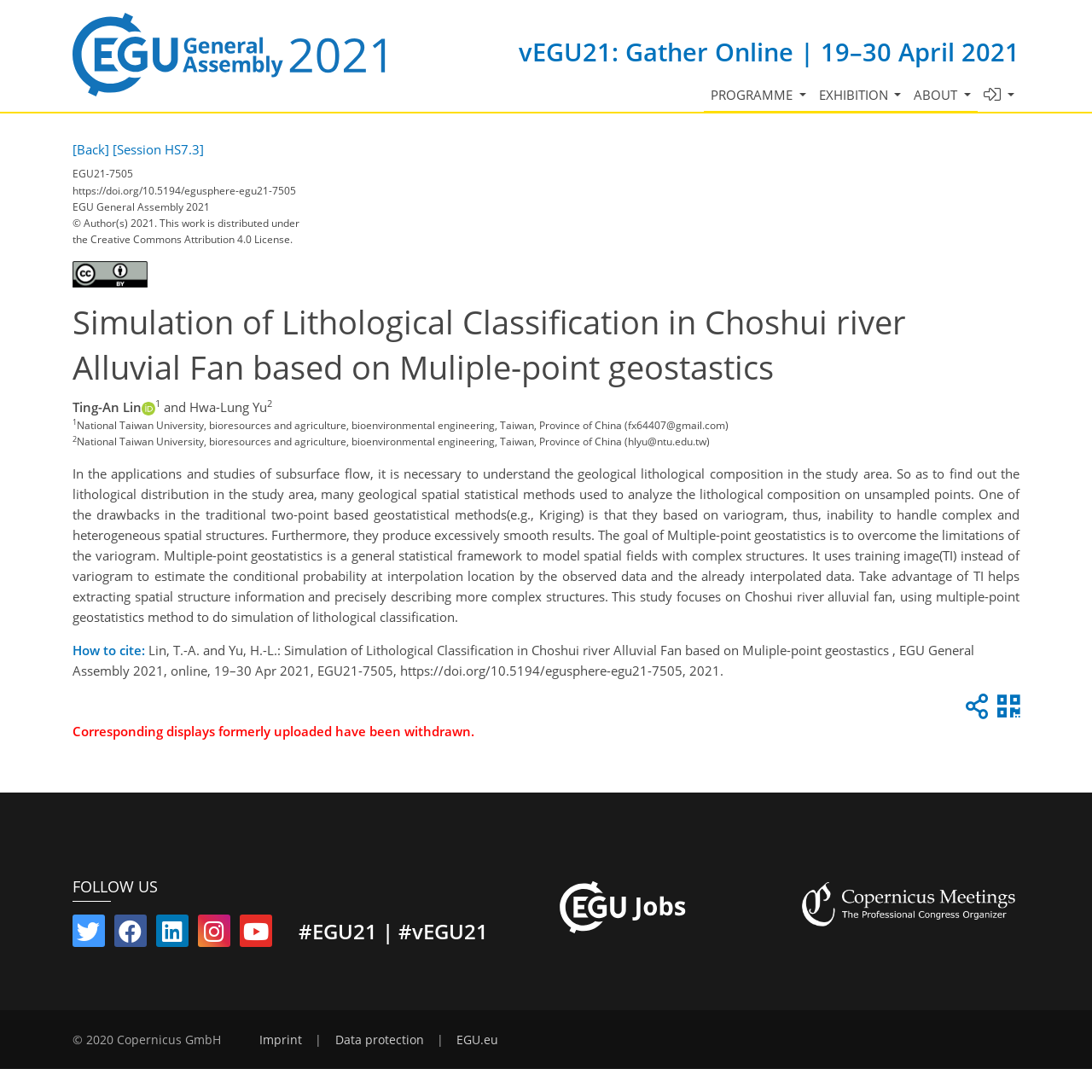What is the DOI of the article?
Use the image to answer the question with a single word or phrase.

10.5194/egusphere-egu21-7505